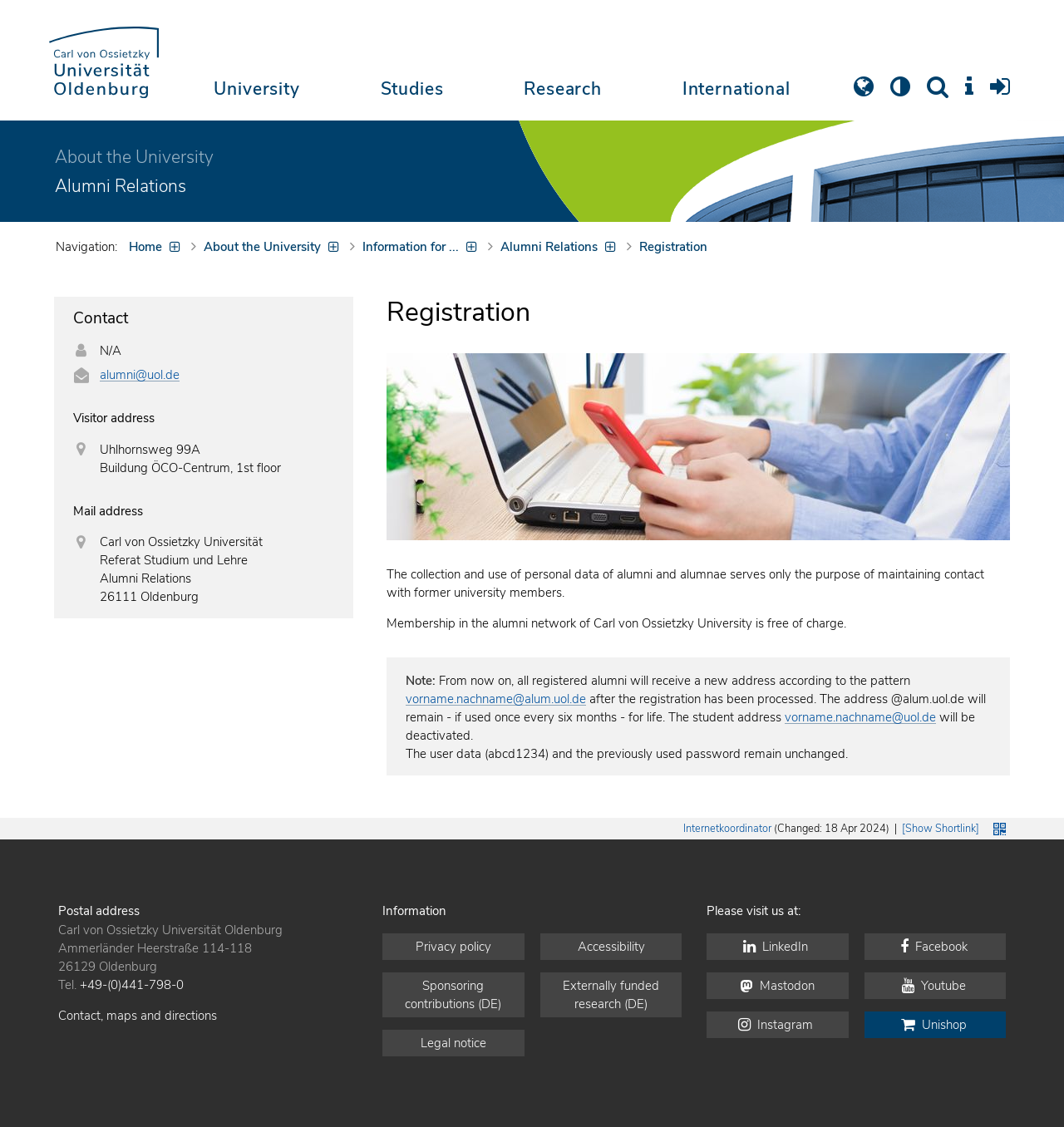Determine the bounding box coordinates of the clickable region to execute the instruction: "Click on the 'Registration' button". The coordinates should be four float numbers between 0 and 1, denoted as [left, top, right, bottom].

[0.596, 0.208, 0.672, 0.231]